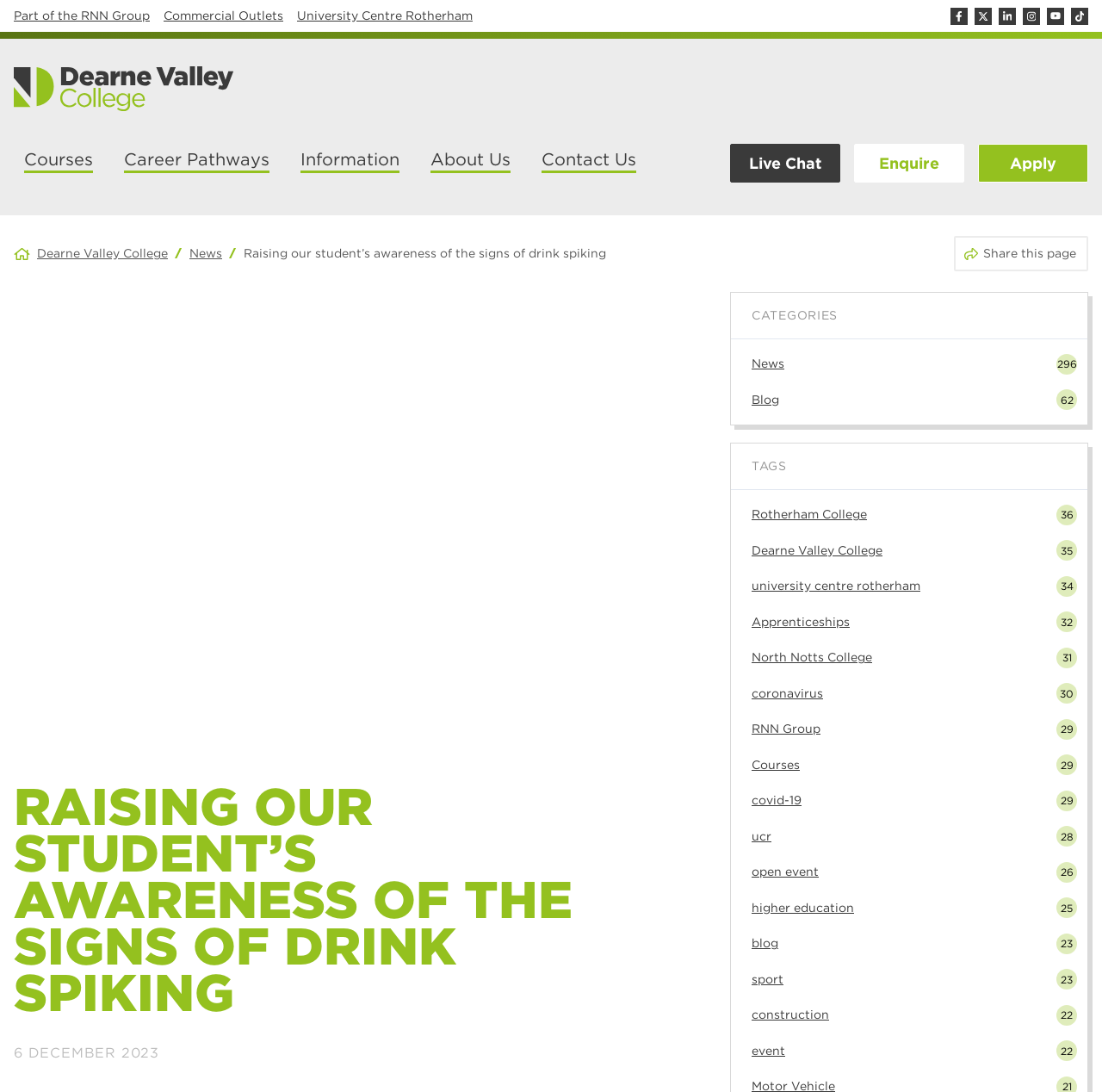Determine the bounding box coordinates of the section to be clicked to follow the instruction: "Click the Facebook link". The coordinates should be given as four float numbers between 0 and 1, formatted as [left, top, right, bottom].

[0.862, 0.007, 0.878, 0.022]